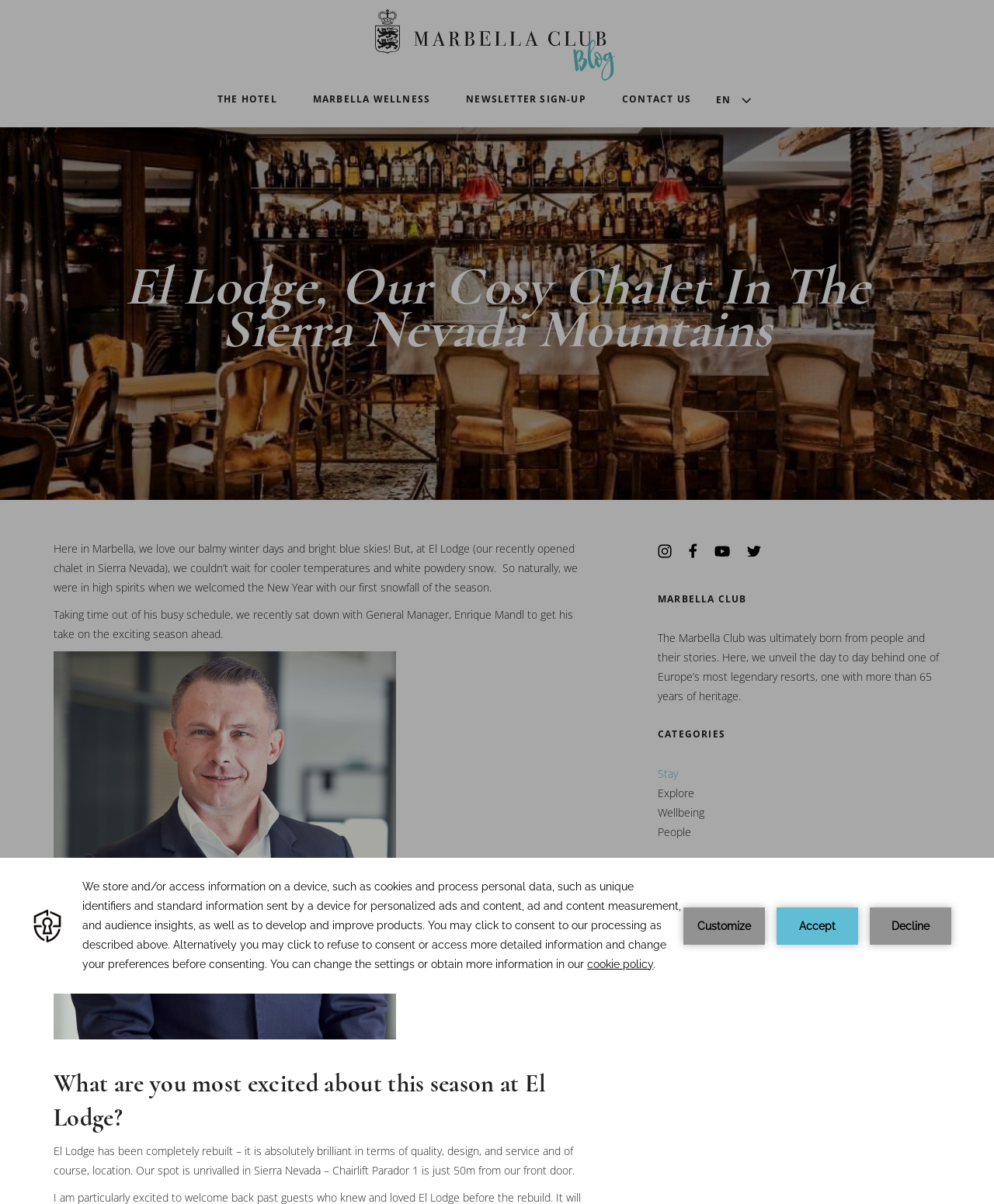Locate the bounding box coordinates of the element that needs to be clicked to carry out the instruction: "Read about El Lodge". The coordinates should be given as four float numbers ranging from 0 to 1, i.e., [left, top, right, bottom].

[0.054, 0.22, 0.946, 0.291]